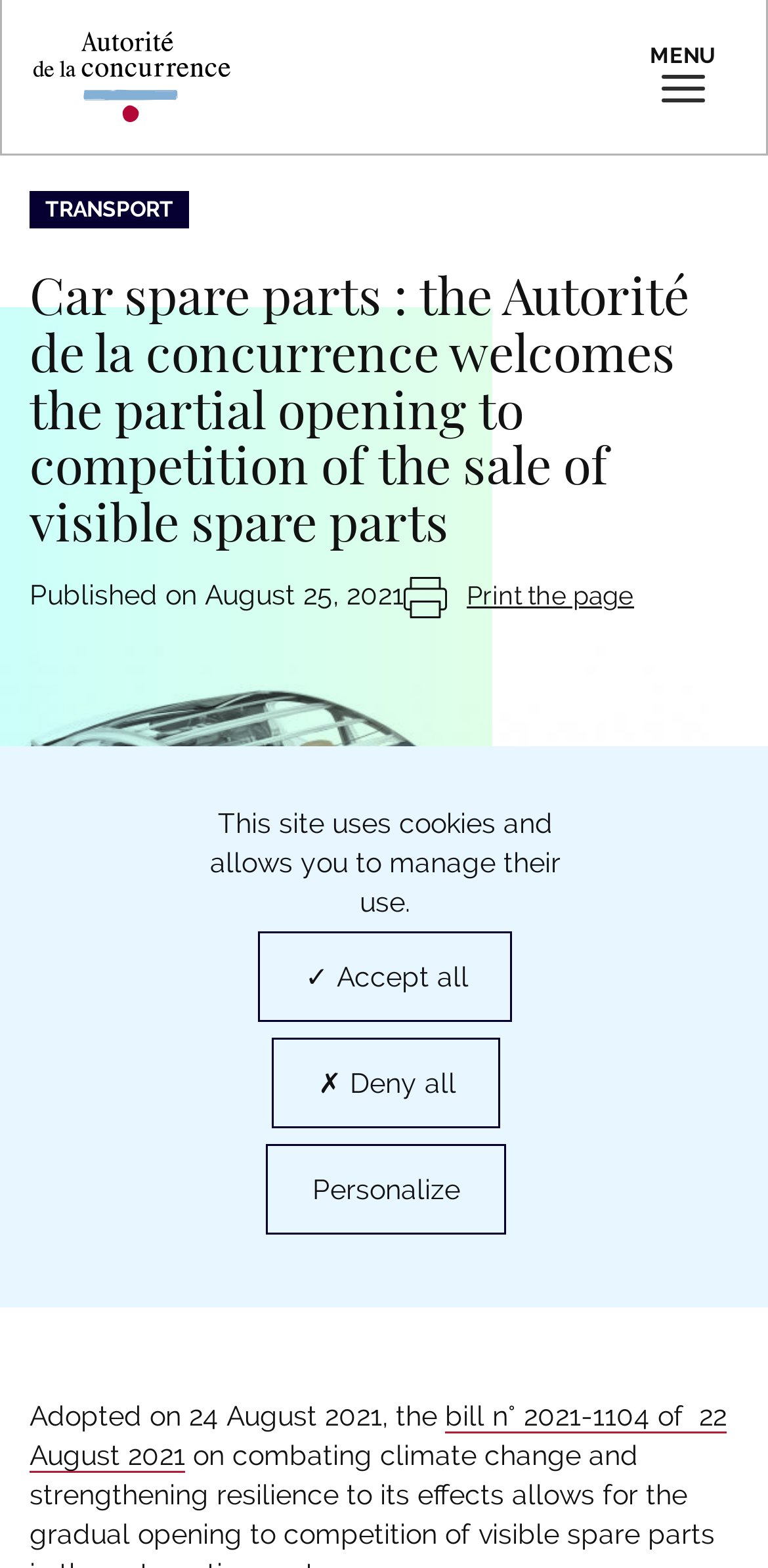What is the name of the organization?
Please respond to the question with as much detail as possible.

The name of the organization can be found in the top-left corner of the webpage, where the logo and the text 'Autorité de la concurrence' are located.